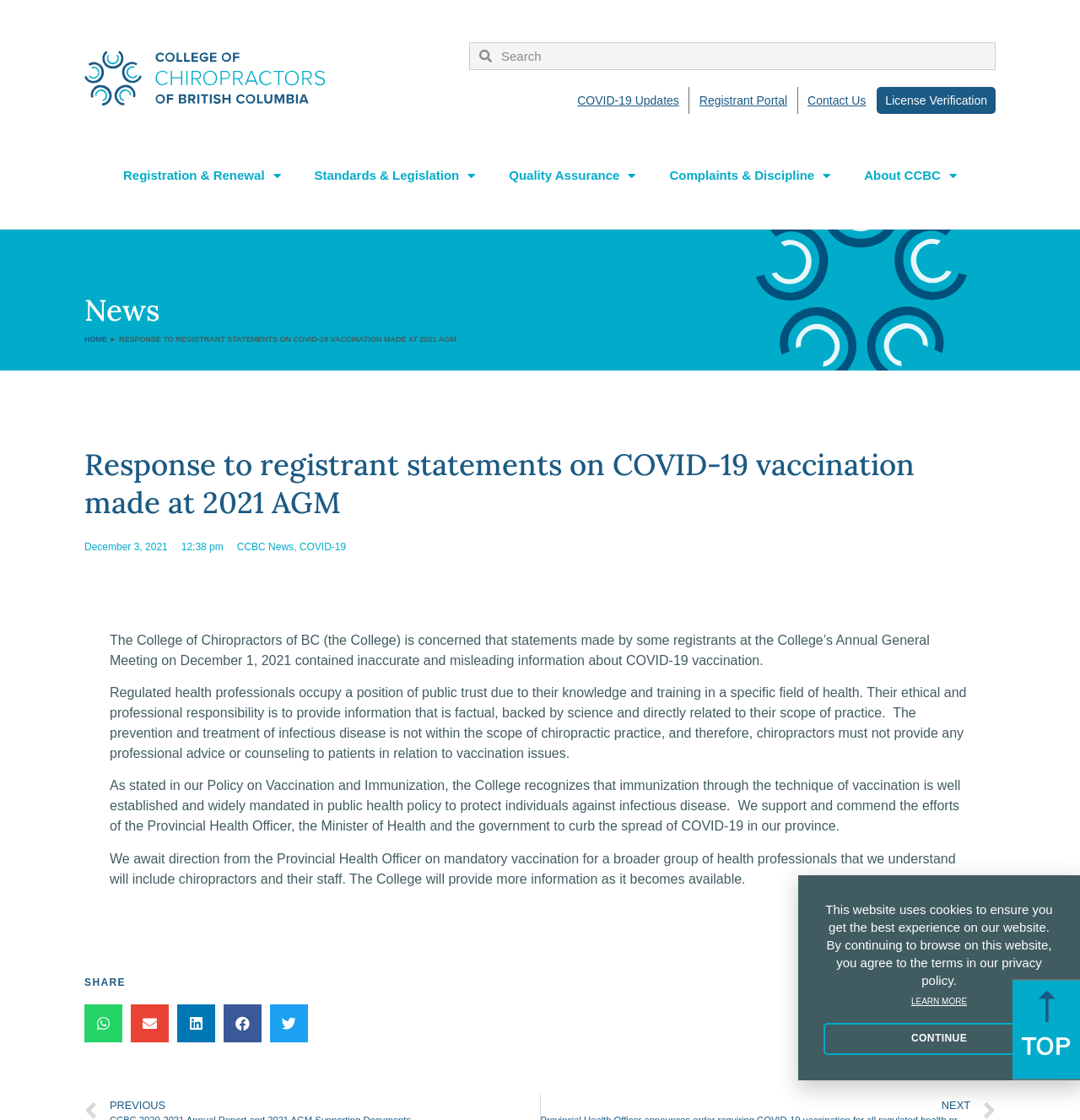Locate the bounding box of the UI element described in the following text: "COVID-19 Updates".

[0.527, 0.078, 0.637, 0.102]